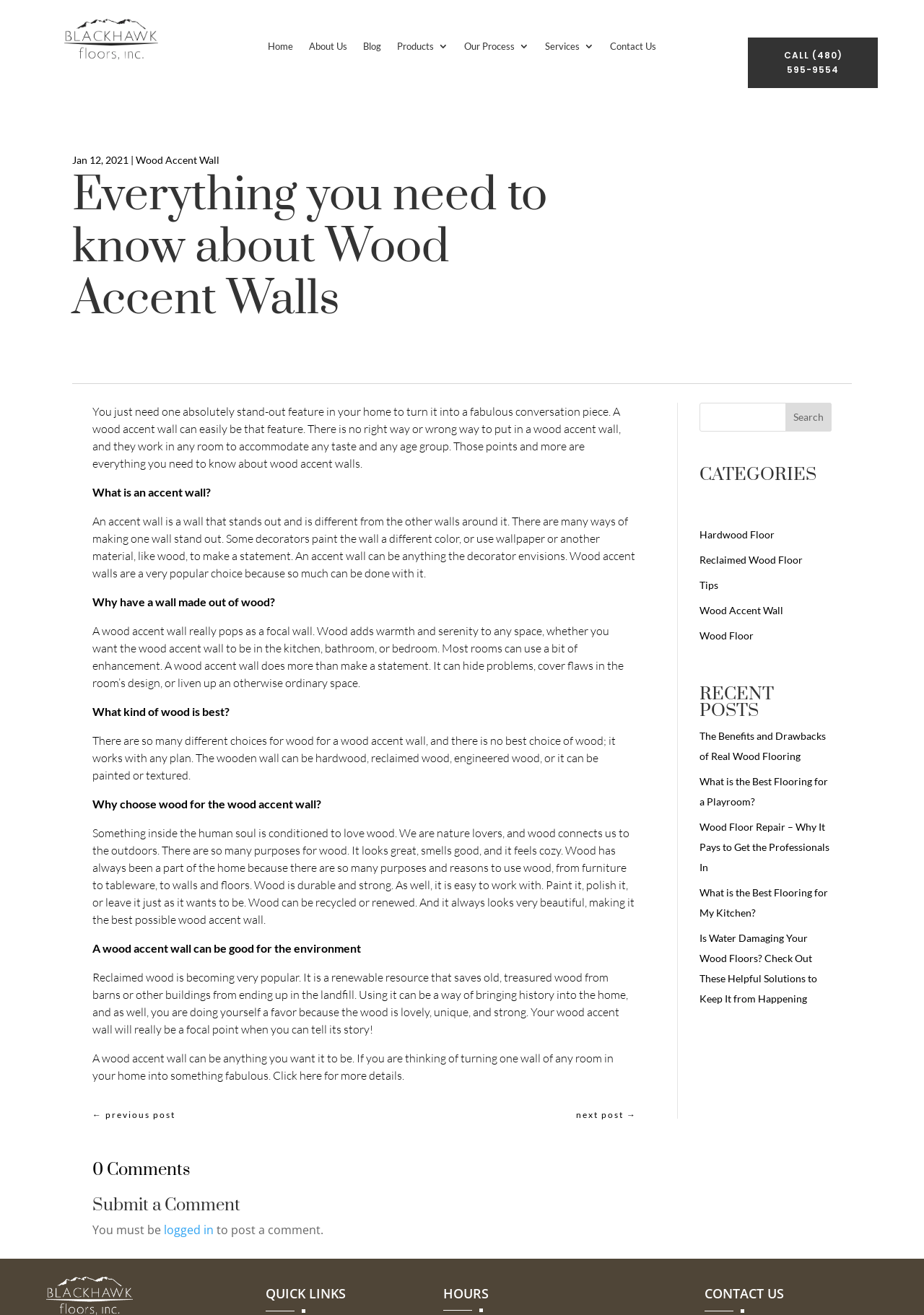Please identify the bounding box coordinates of the element that needs to be clicked to perform the following instruction: "Read the 'Wood Accent Wall' article".

[0.147, 0.117, 0.238, 0.126]